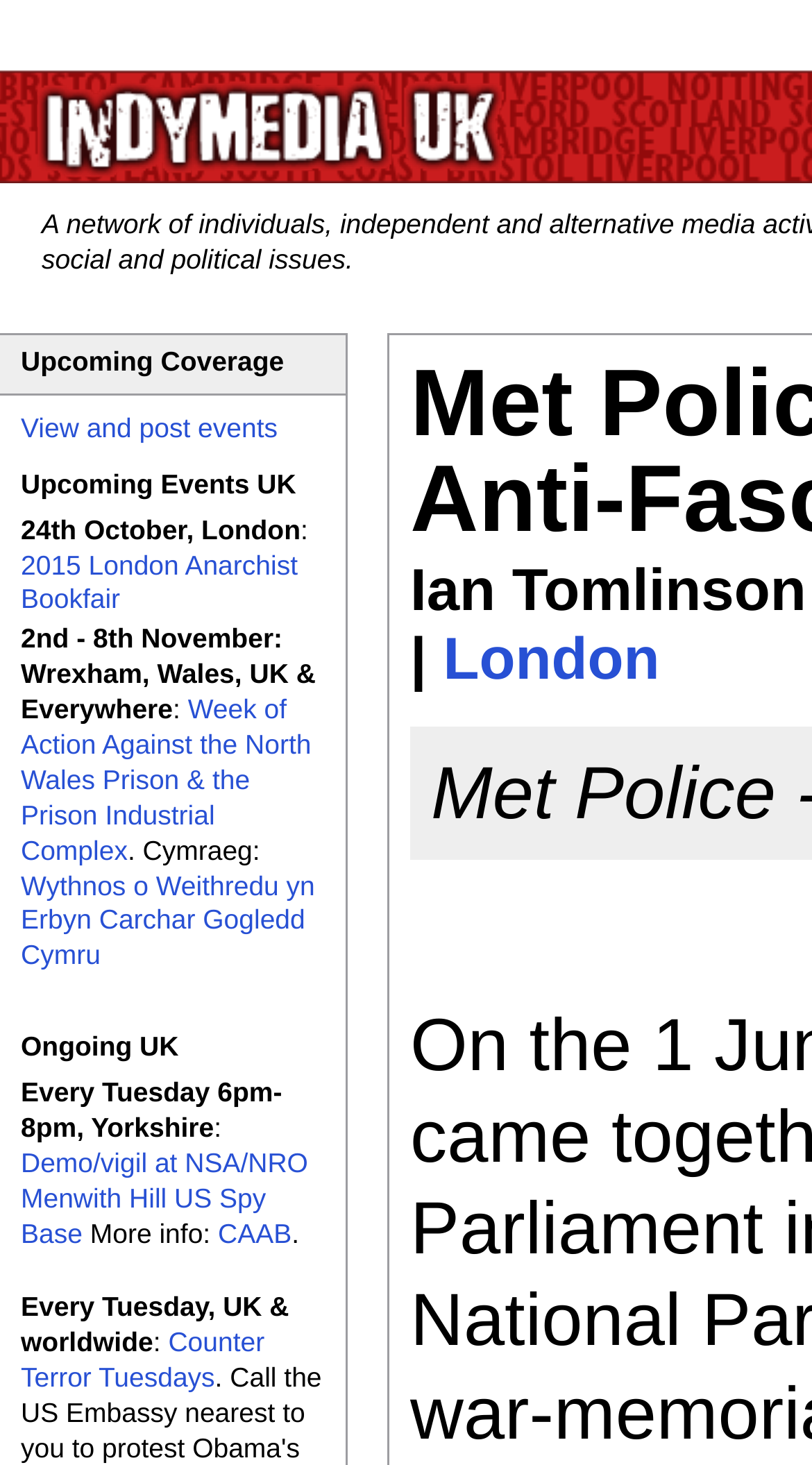What is the name of the organization related to the demo/vigil at NSA/NRO Menwith Hill US Spy Base?
Please provide a single word or phrase answer based on the image.

CAAB